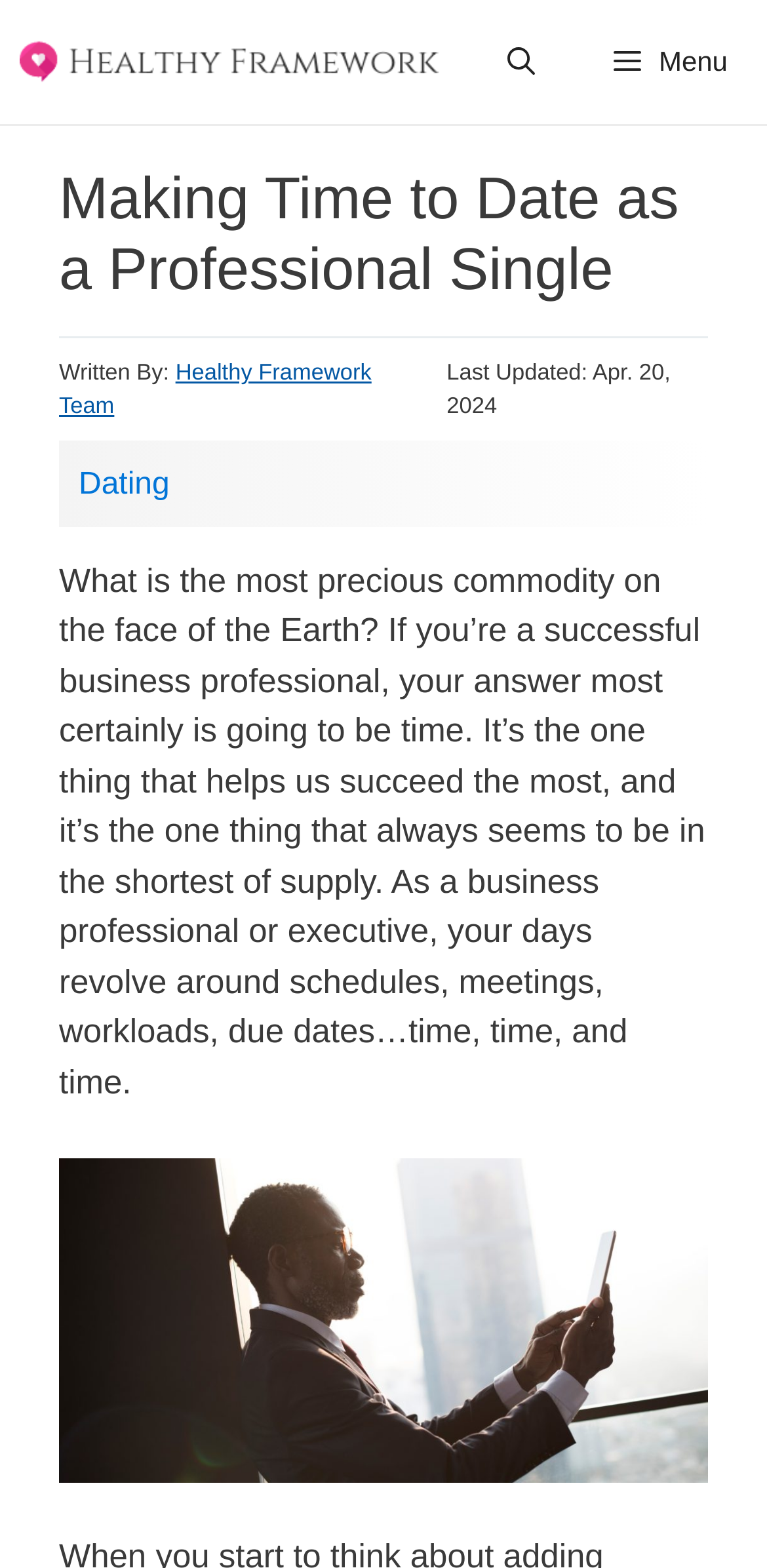What is the topic of the article?
Give a one-word or short phrase answer based on the image.

Dating